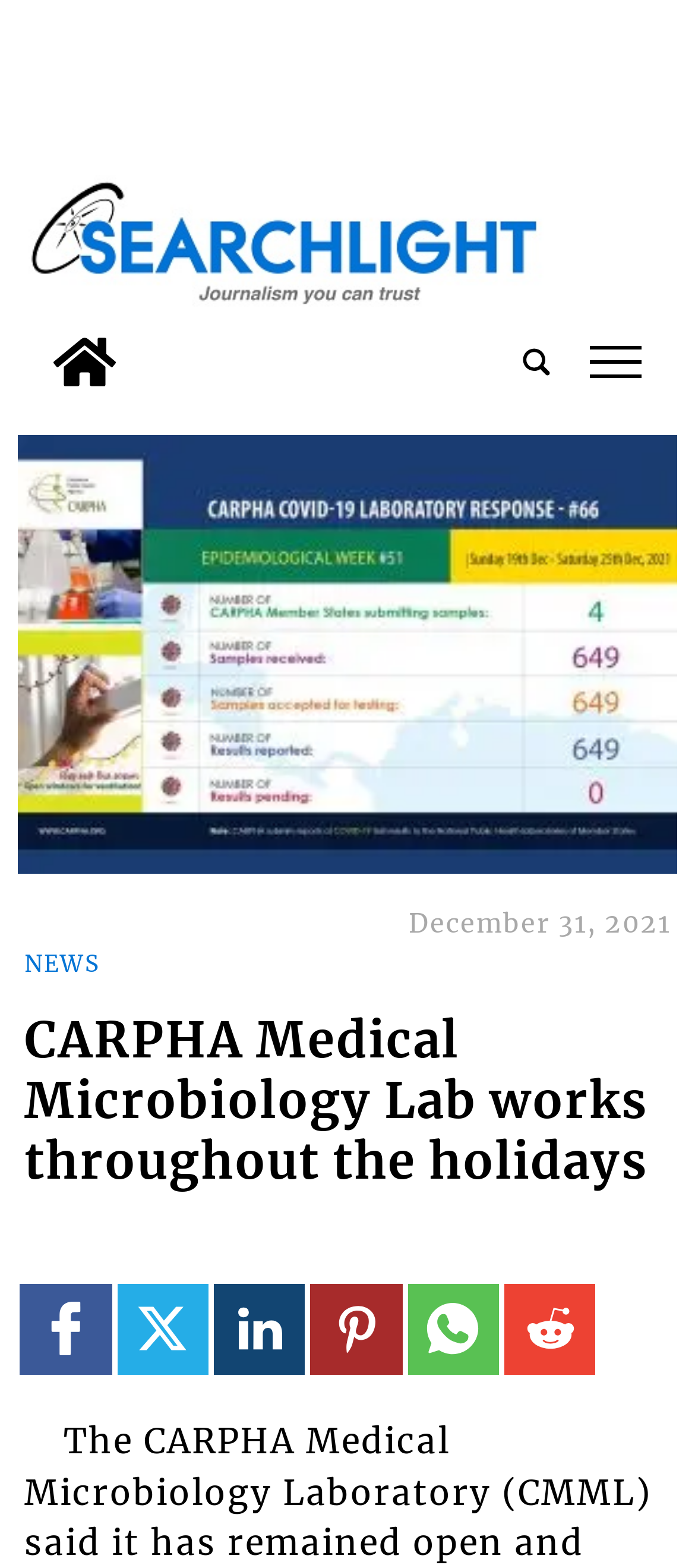Could you provide the bounding box coordinates for the portion of the screen to click to complete this instruction: "perform a search"?

[0.747, 0.204, 0.798, 0.258]